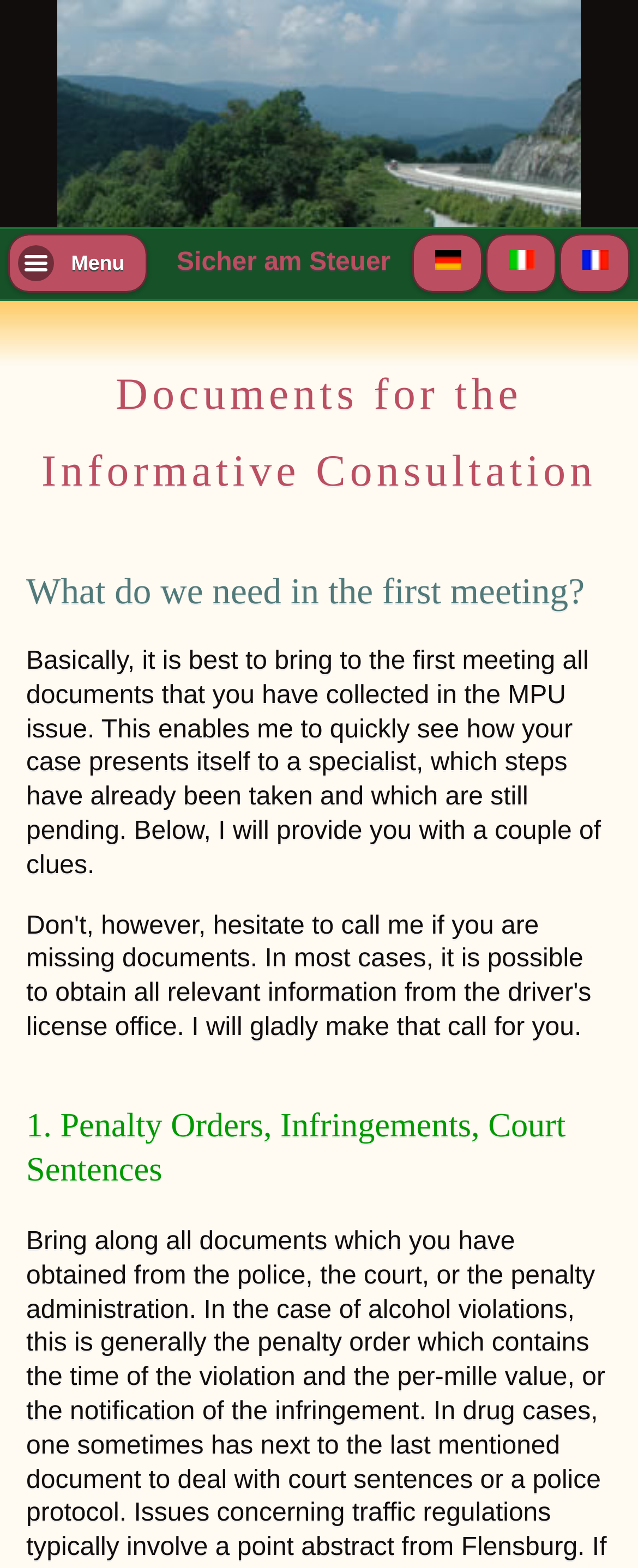Articulate a complete and detailed caption of the webpage elements.

The webpage is titled "Sicher am Steuer - Startseite" and features a logo image at the top left corner. Below the logo, there is a heading "Sicher am Steuer" followed by a menu button and three country selection buttons, "Deutschland", "Italia", and "France", each accompanied by a small flag image. The country selection buttons are aligned horizontally and take up most of the top section of the page.

Below the top section, there are three headings: "Documents for the Informative Consultation", "What do we need in the first meeting?", and "1. Penalty Orders, Infringements, Court Sentences". The first two headings are followed by a block of text that provides information on what documents to bring to the first meeting, including penalty orders, infringements, and court sentences. The text is divided into paragraphs and provides detailed guidance on preparing for the meeting.

There are a total of five images on the page, including the logo and the four flag images accompanying the country selection buttons. The page has a total of six buttons, including the menu button and the five country selection buttons.